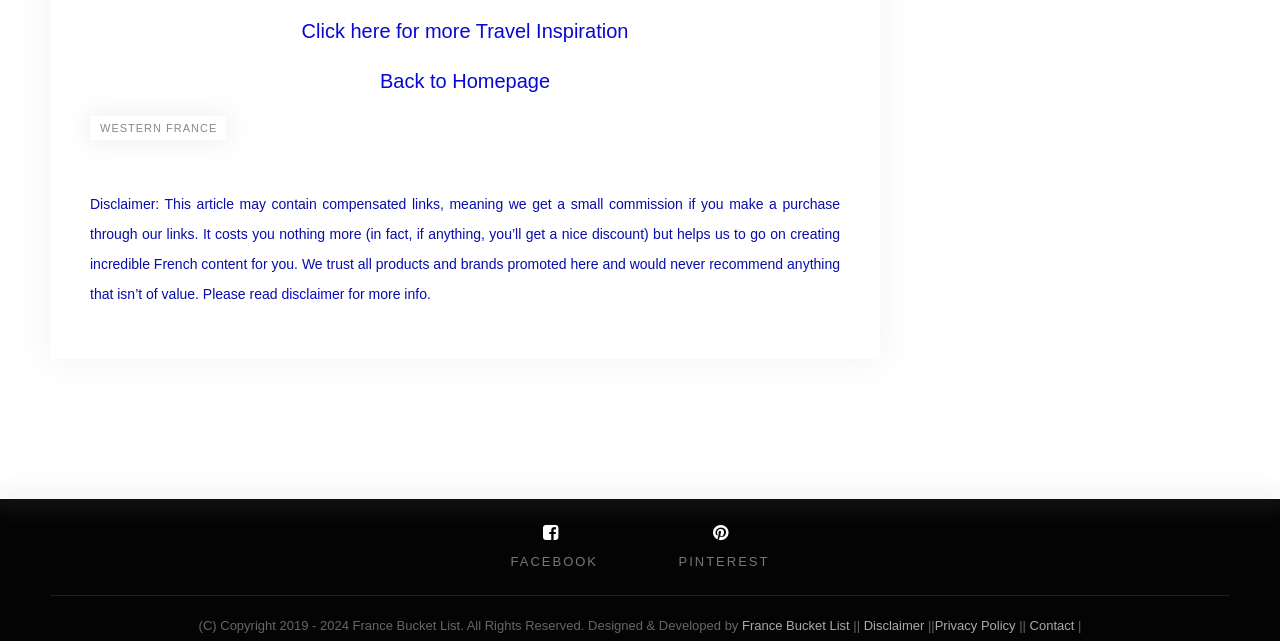Determine the bounding box coordinates of the section I need to click to execute the following instruction: "Contact us". Provide the coordinates as four float numbers between 0 and 1, i.e., [left, top, right, bottom].

[0.804, 0.964, 0.842, 0.987]